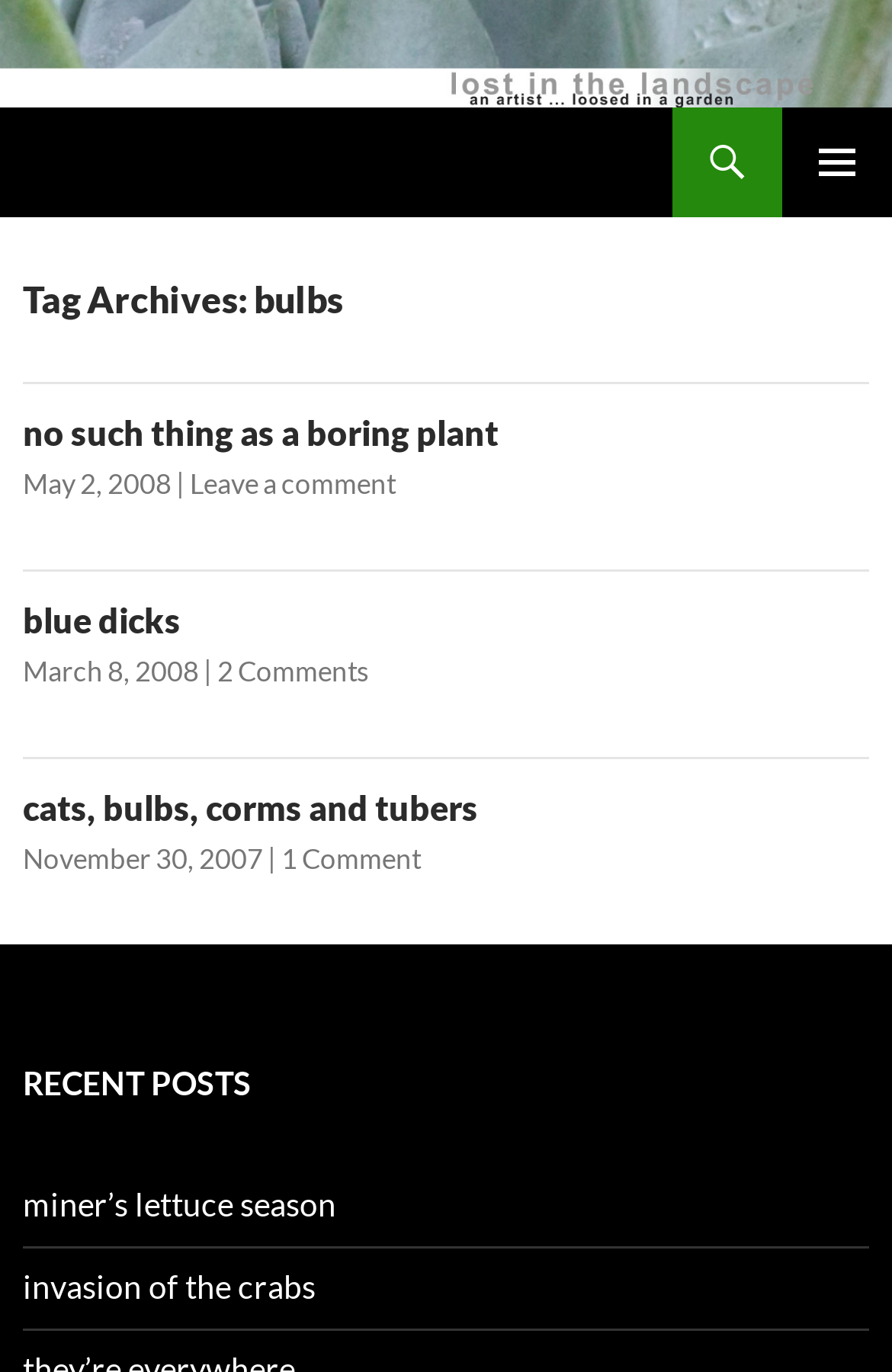Could you highlight the region that needs to be clicked to execute the instruction: "View recent posts"?

[0.026, 0.77, 0.974, 0.81]